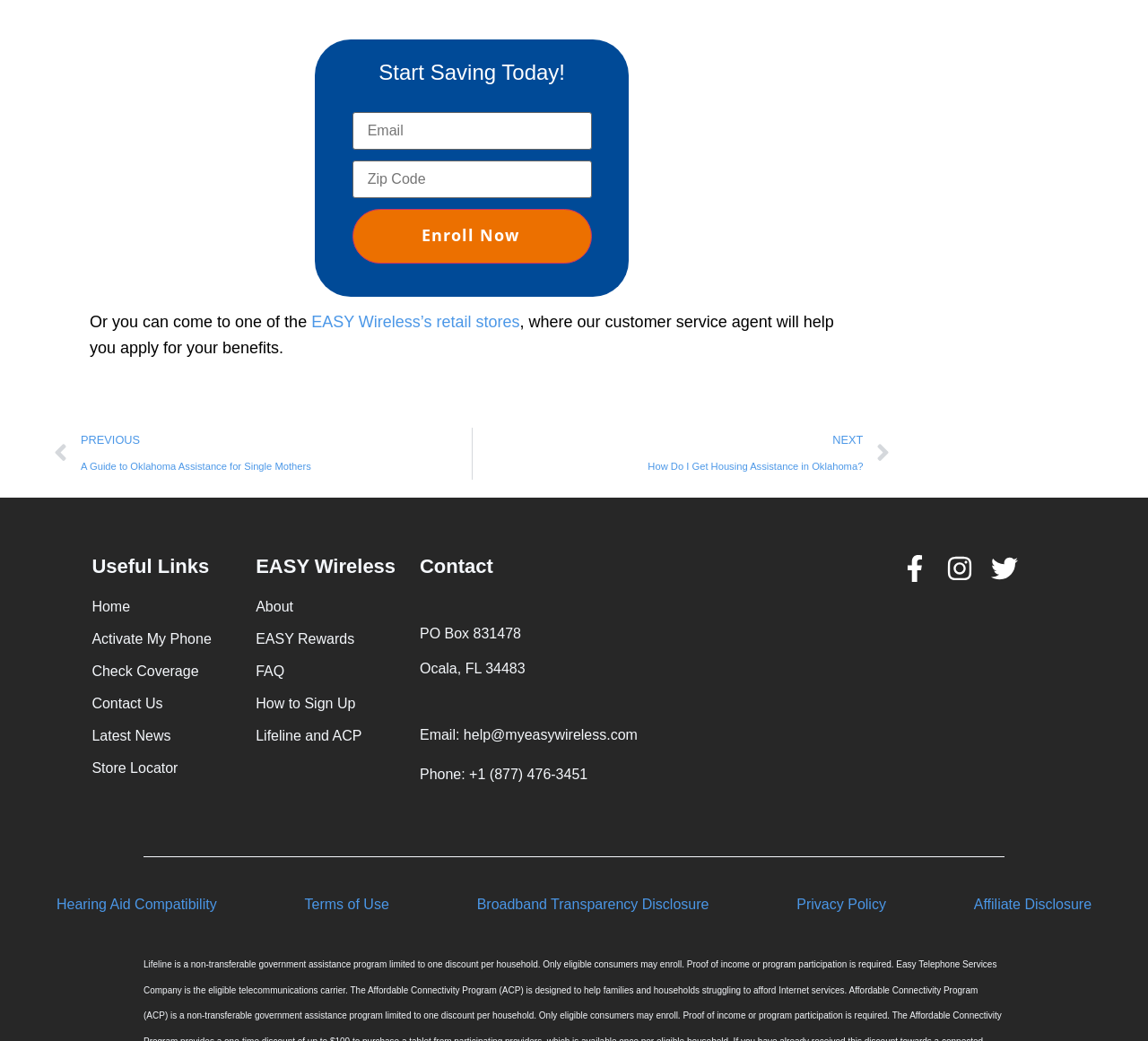Identify the bounding box coordinates for the region to click in order to carry out this instruction: "Contact via email". Provide the coordinates using four float numbers between 0 and 1, formatted as [left, top, right, bottom].

[0.366, 0.696, 0.584, 0.716]